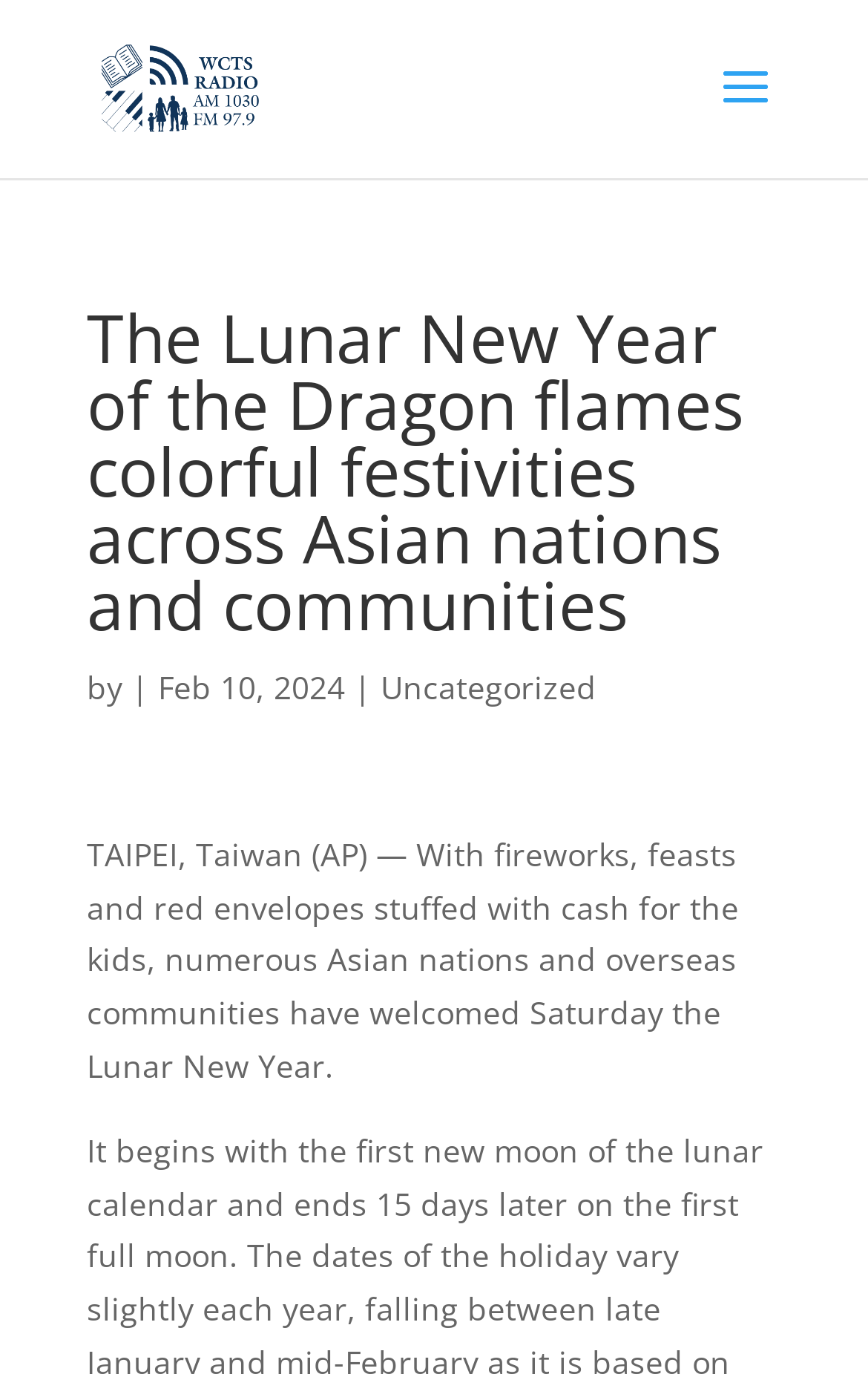Using the element description provided, determine the bounding box coordinates in the format (top-left x, top-left y, bottom-right x, bottom-right y). Ensure that all values are floating point numbers between 0 and 1. Element description: alt="WCTS Radio"

[0.11, 0.047, 0.31, 0.077]